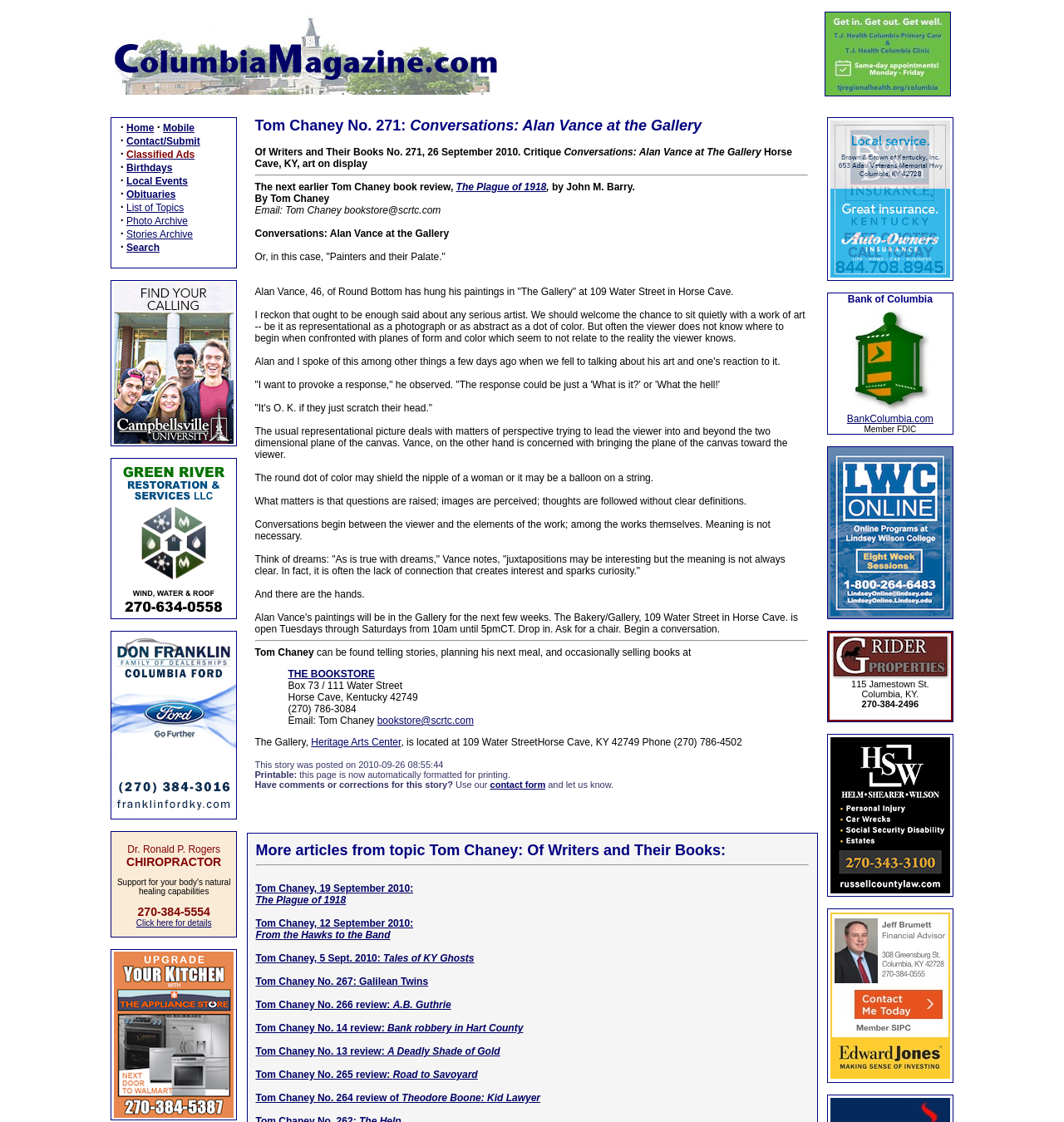Locate the bounding box coordinates of the region to be clicked to comply with the following instruction: "Click on the image of Campbellsville University". The coordinates must be four float numbers between 0 and 1, in the form [left, top, right, bottom].

[0.107, 0.252, 0.22, 0.396]